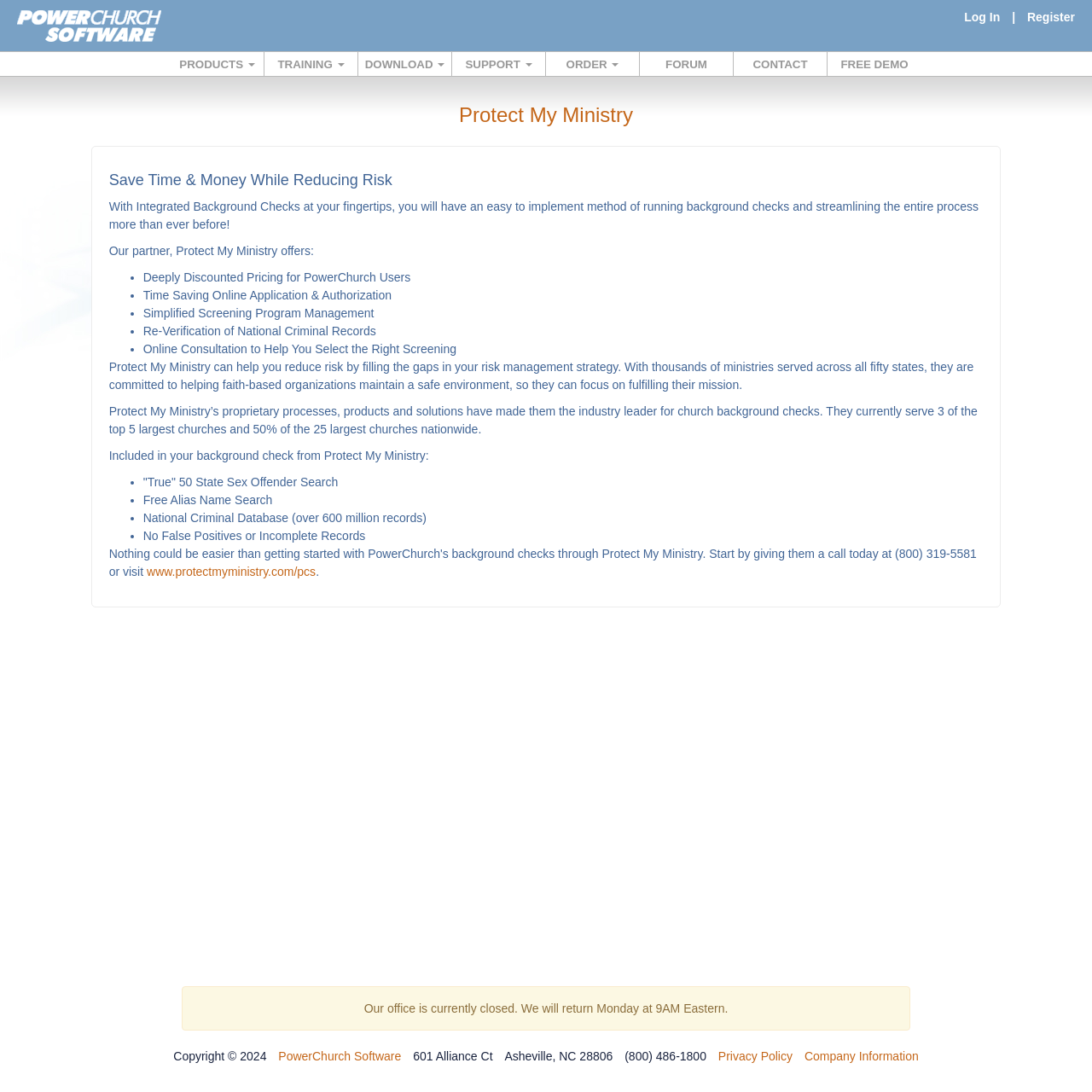Please provide the bounding box coordinates for the element that needs to be clicked to perform the instruction: "Visit the forum". The coordinates must consist of four float numbers between 0 and 1, formatted as [left, top, right, bottom].

[0.586, 0.048, 0.672, 0.071]